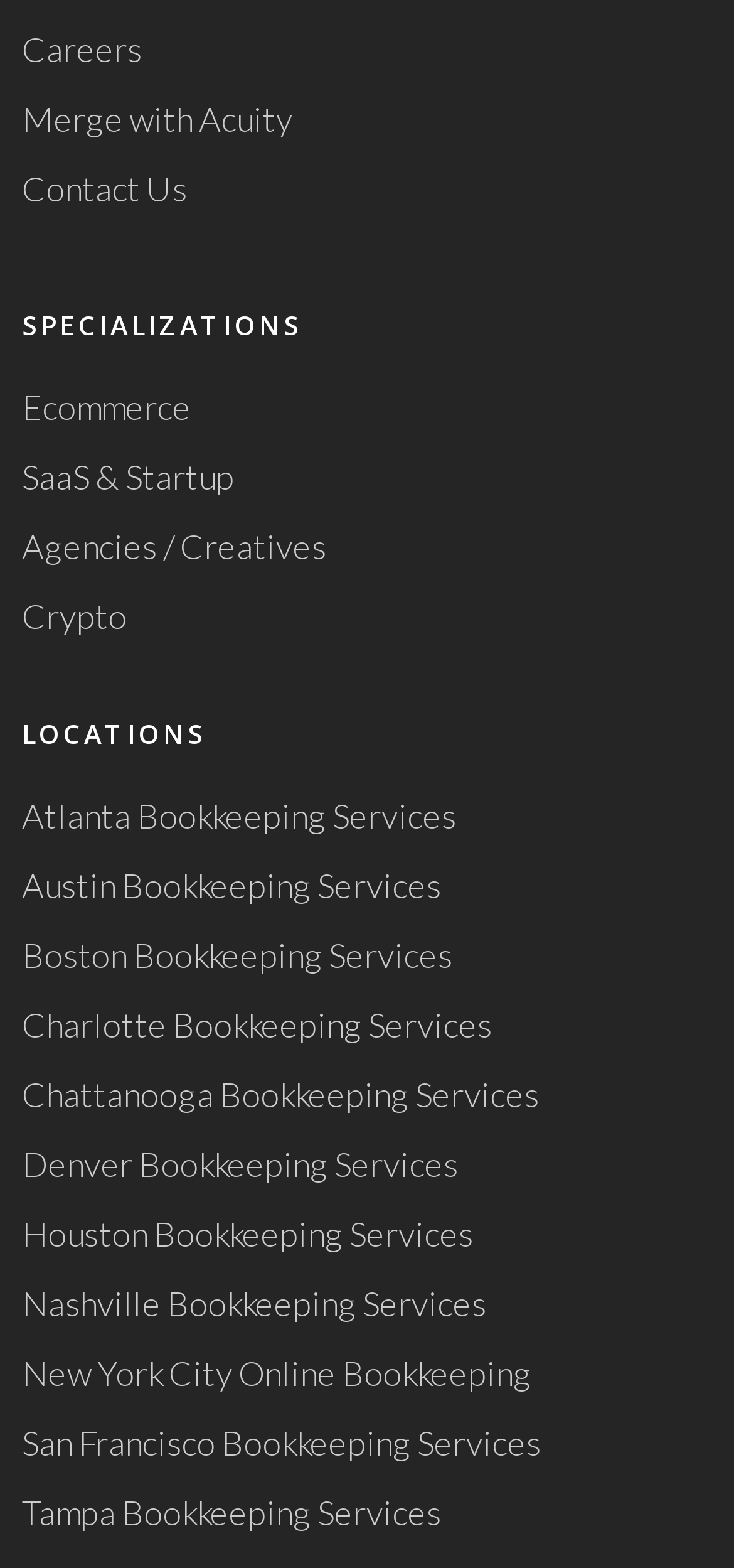Can you give a detailed response to the following question using the information from the image? What is the first specialization listed?

I looked at the links under the 'SPECIALIZATIONS' heading and found that the first one is 'Ecommerce'.